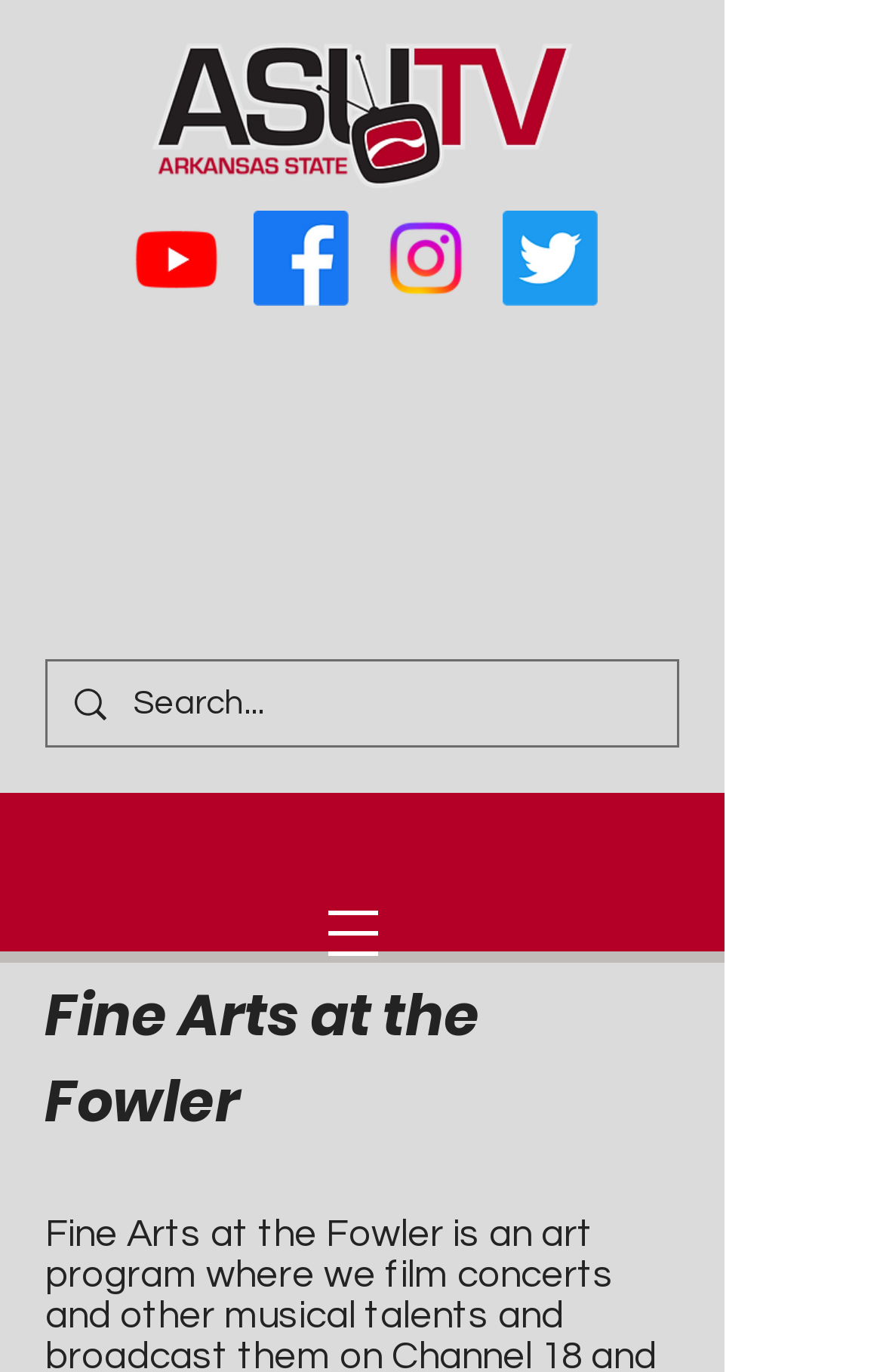What is the purpose of the search box?
Refer to the image and provide a thorough answer to the question.

The search box is located at the top right of the webpage, with a bounding box coordinate of [0.151, 0.482, 0.669, 0.543], and is used to search for content within the webpage.